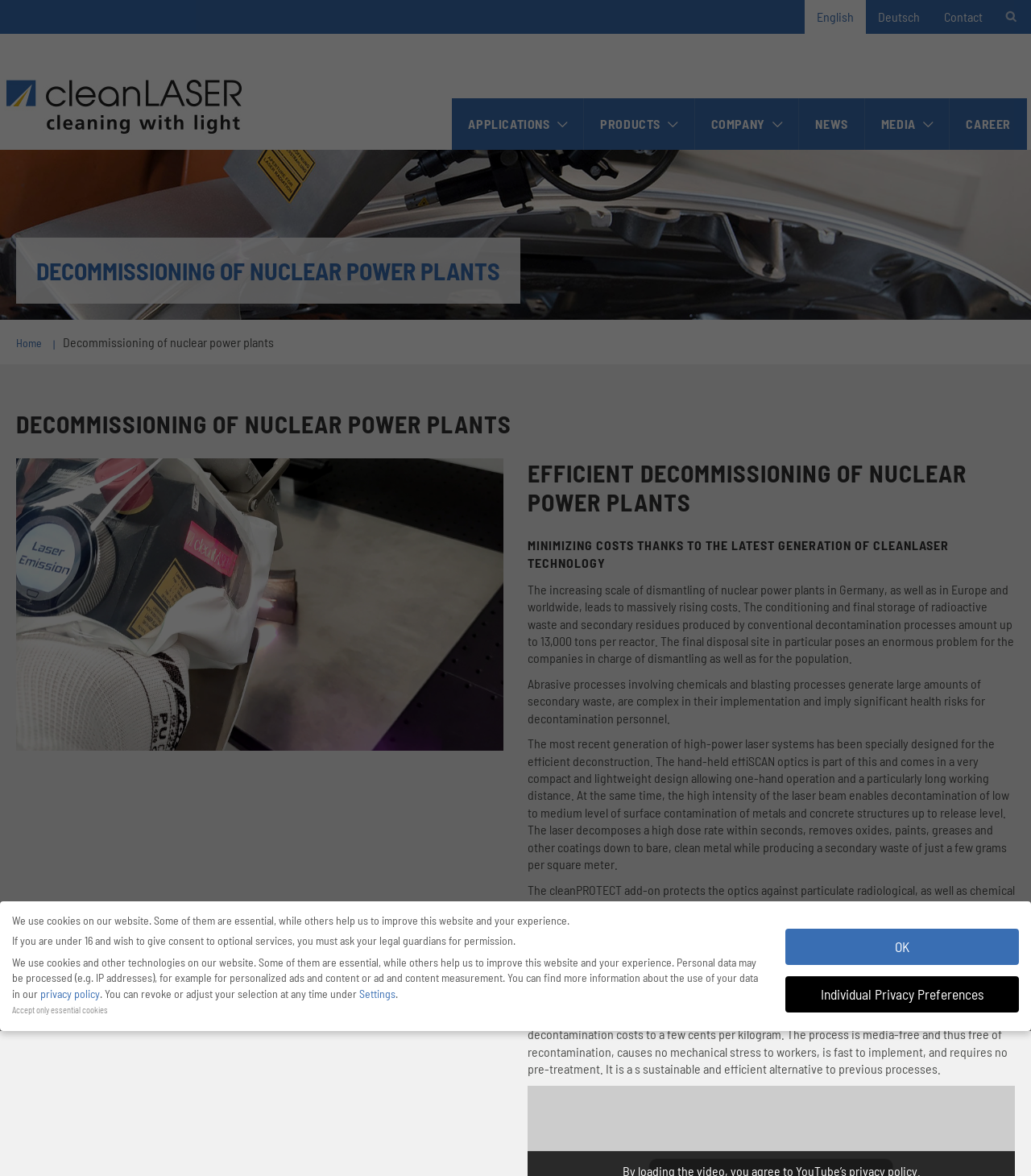Find the bounding box coordinates of the clickable region needed to perform the following instruction: "Click the logo link". The coordinates should be provided as four float numbers between 0 and 1, i.e., [left, top, right, bottom].

[0.004, 0.029, 0.235, 0.115]